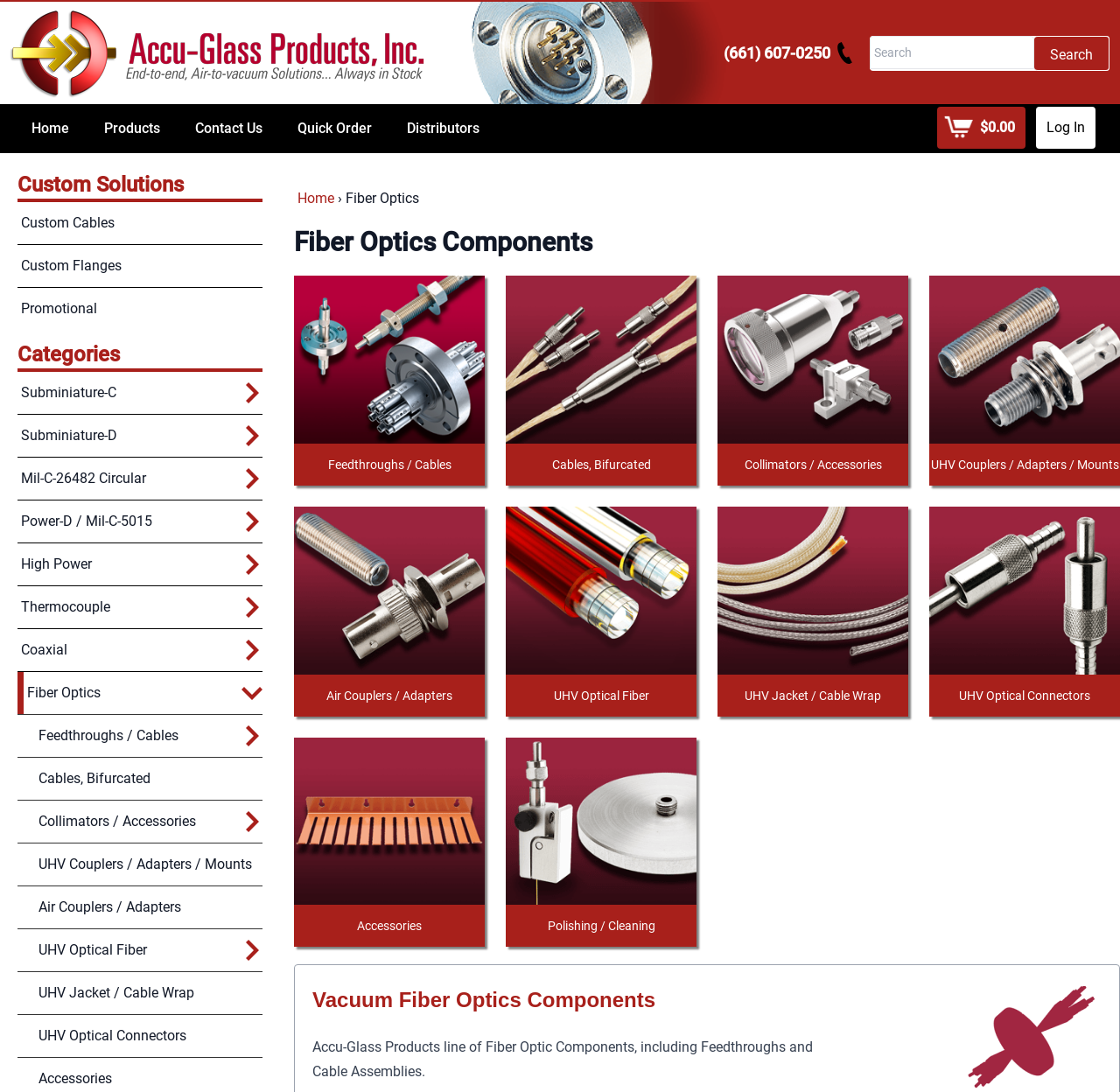Determine the bounding box coordinates of the element that should be clicked to execute the following command: "Open the VKontakte social media page".

None